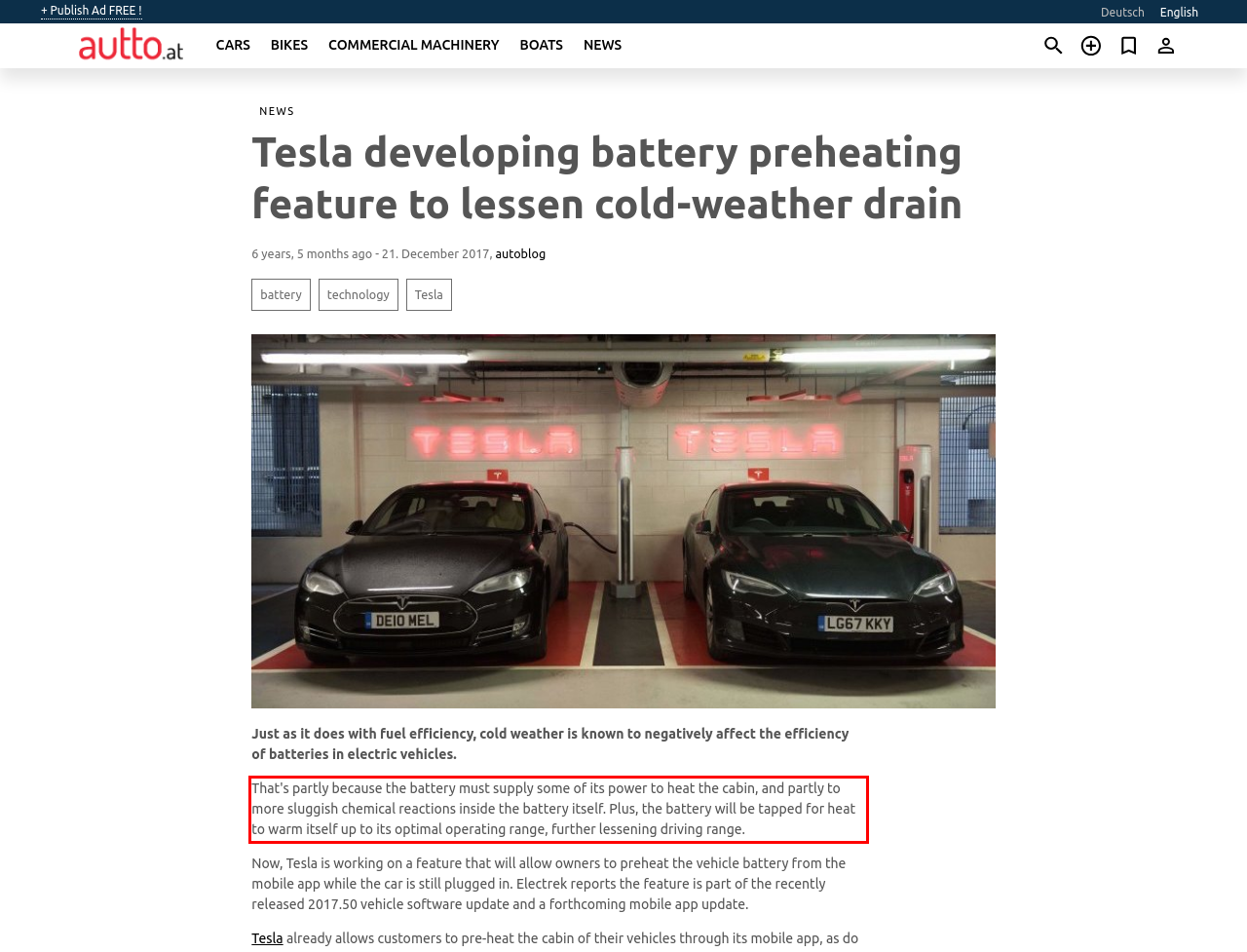By examining the provided screenshot of a webpage, recognize the text within the red bounding box and generate its text content.

That's partly because the battery must supply some of its power to heat the cabin, and partly to more sluggish chemical reactions inside the battery itself. Plus, the battery will be tapped for heat to warm itself up to its optimal operating range, further lessening driving range.